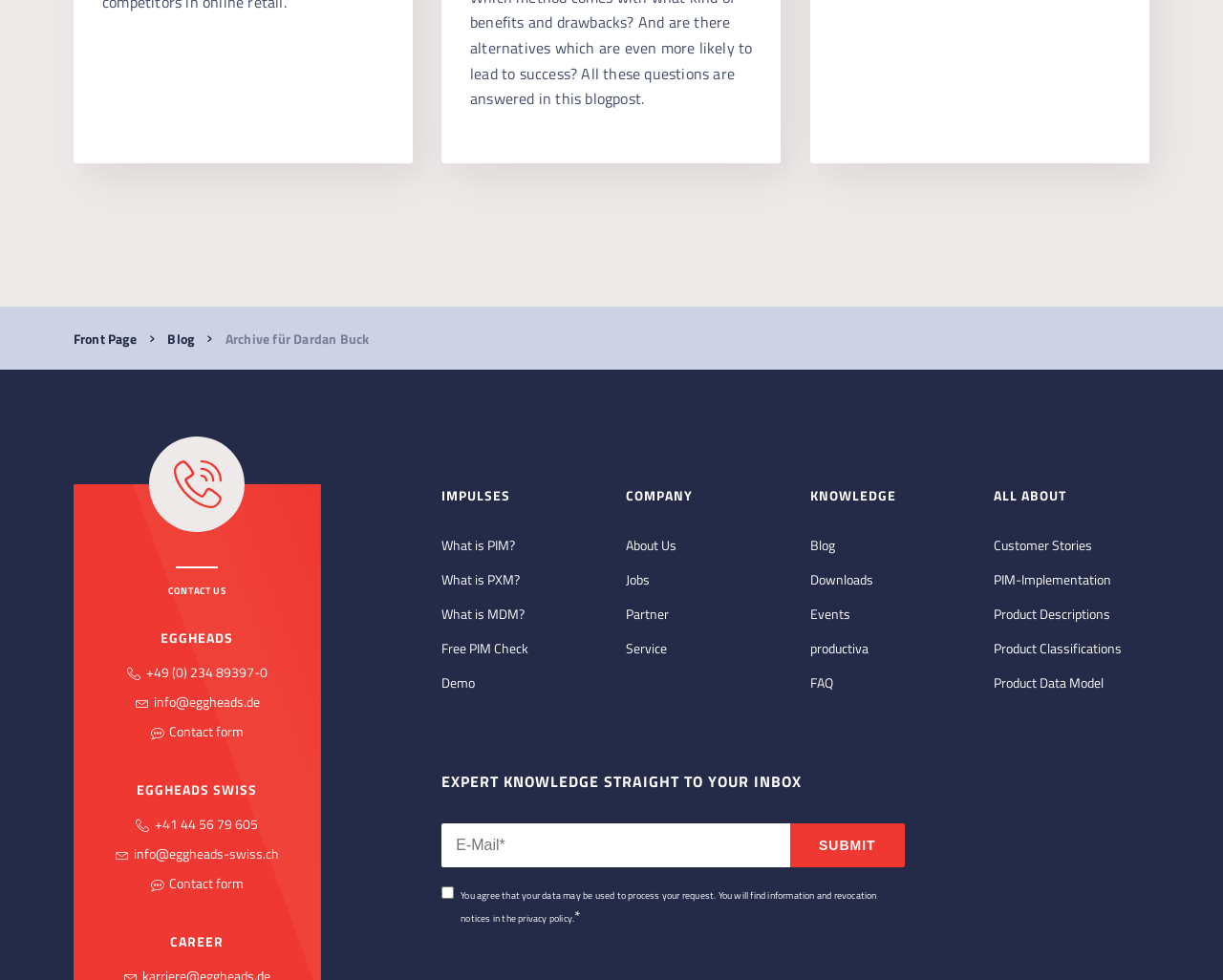Using the provided element description: "+49 (0) 234 89397-0", identify the bounding box coordinates. The coordinates should be four floats between 0 and 1 in the order [left, top, right, bottom].

[0.104, 0.676, 0.219, 0.696]